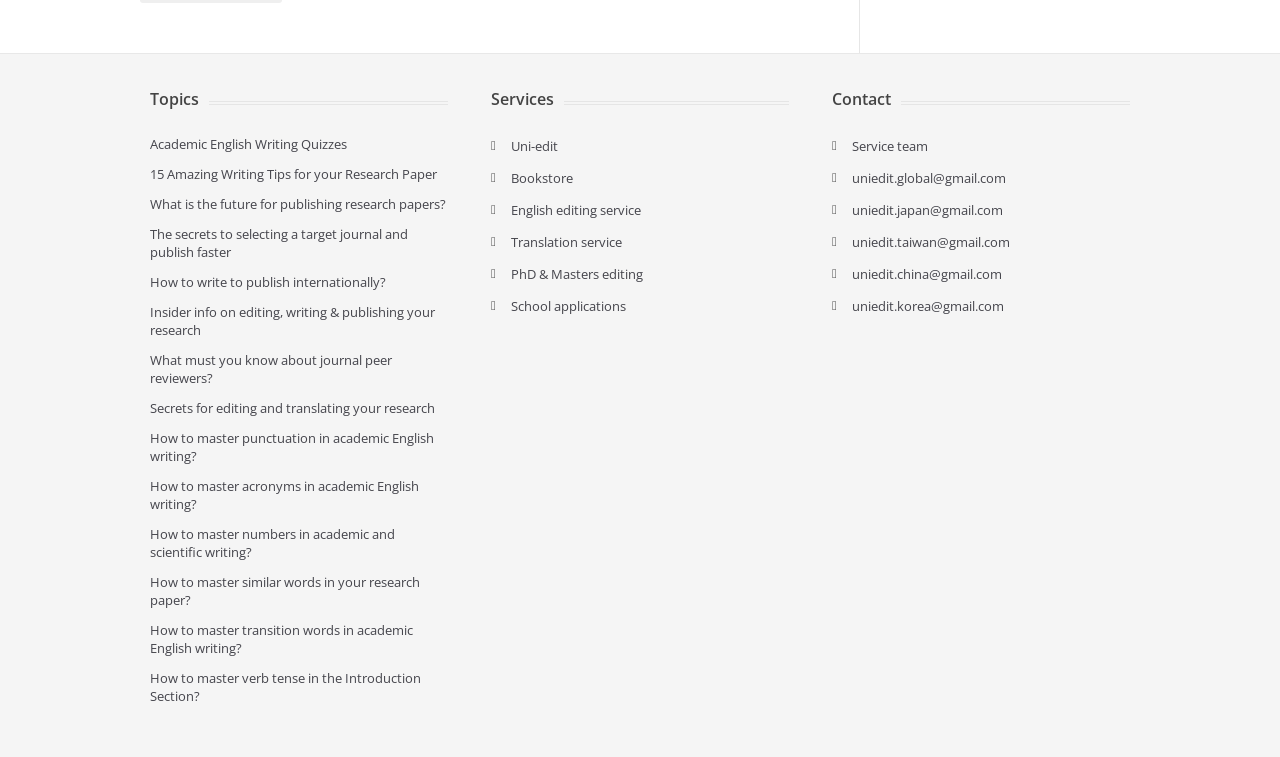Highlight the bounding box coordinates of the element you need to click to perform the following instruction: "View 'English editing service'."

[0.399, 0.266, 0.501, 0.289]